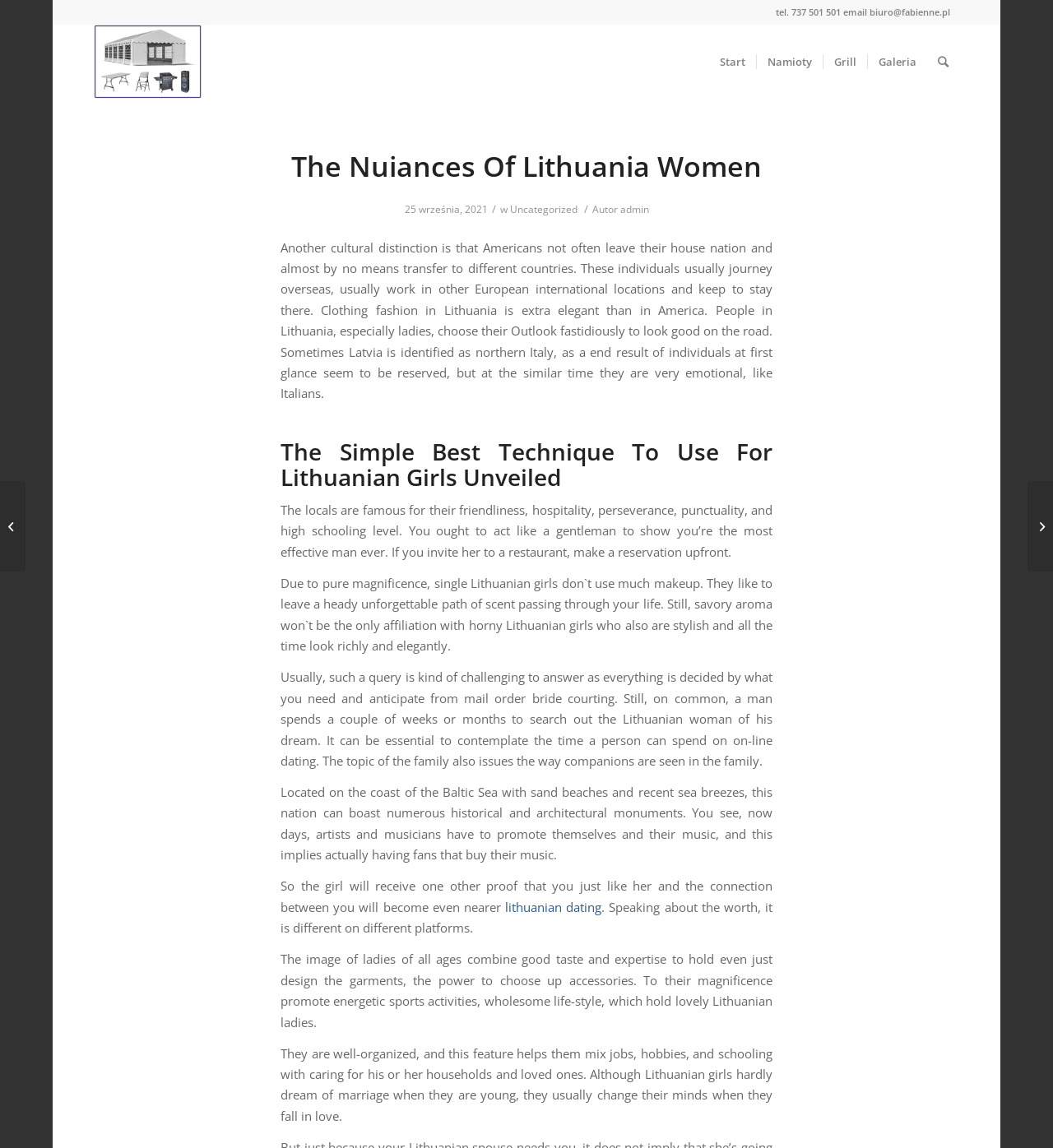Please determine the bounding box coordinates of the element's region to click for the following instruction: "Click the 'lithuanian dating' link".

[0.48, 0.783, 0.571, 0.797]